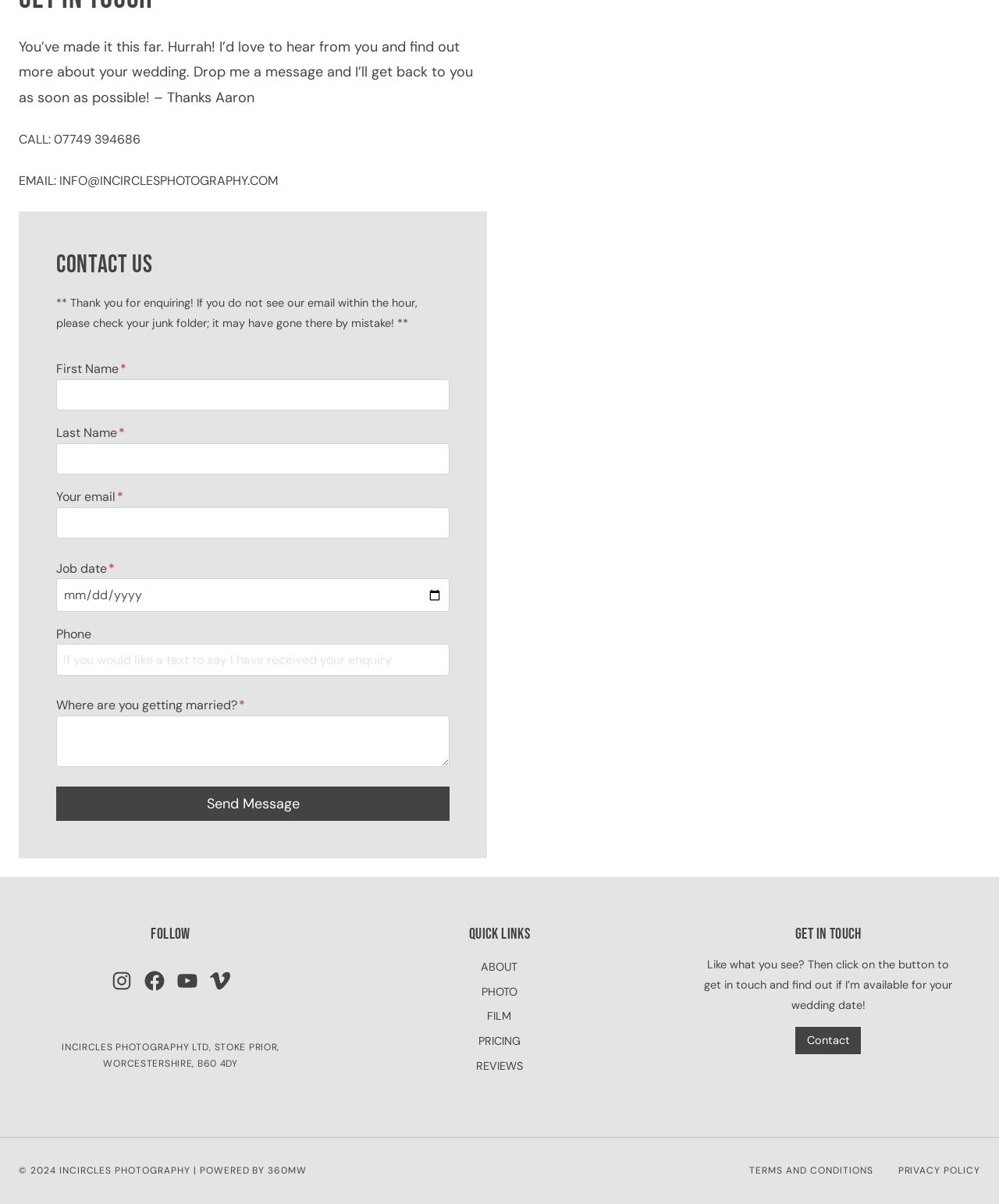What is the email address to contact the photographer?
Look at the screenshot and give a one-word or phrase answer.

INFO@INCIRCLESPHOTOGRAPHY.COM